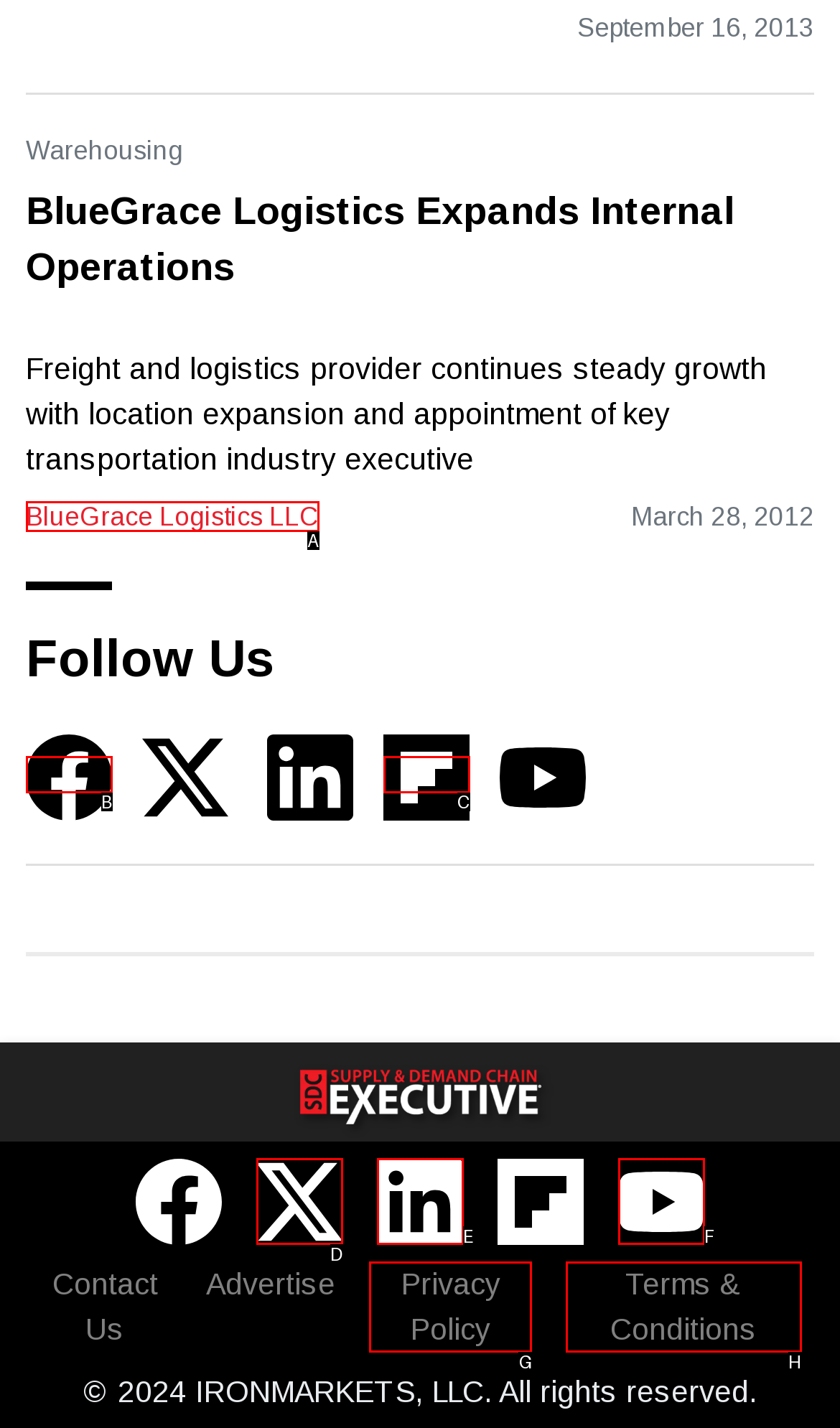Select the letter that corresponds to this element description: Twitter X icon
Answer with the letter of the correct option directly.

D